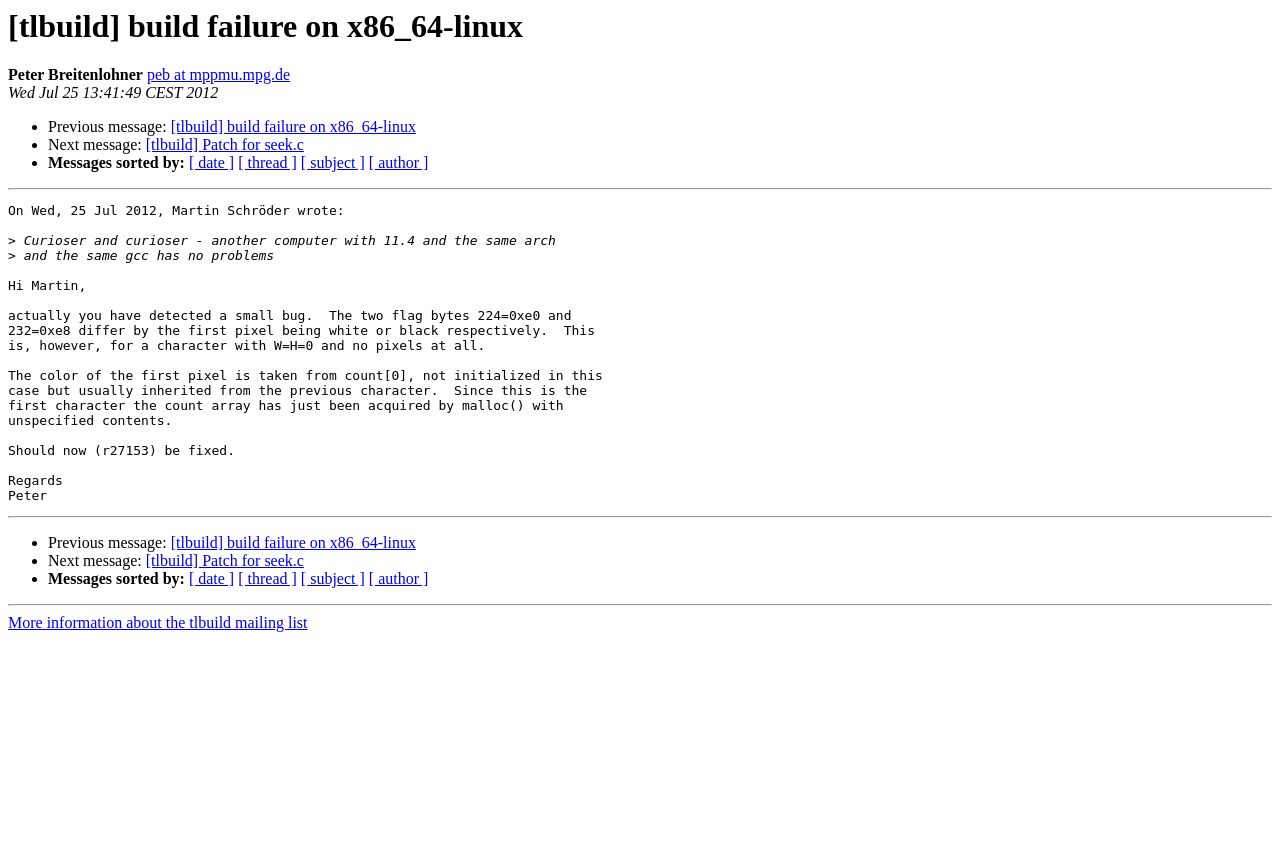Locate the bounding box for the described UI element: "[tlbuild] Patch for seek.c". Ensure the coordinates are four float numbers between 0 and 1, formatted as [left, top, right, bottom].

[0.114, 0.64, 0.237, 0.66]